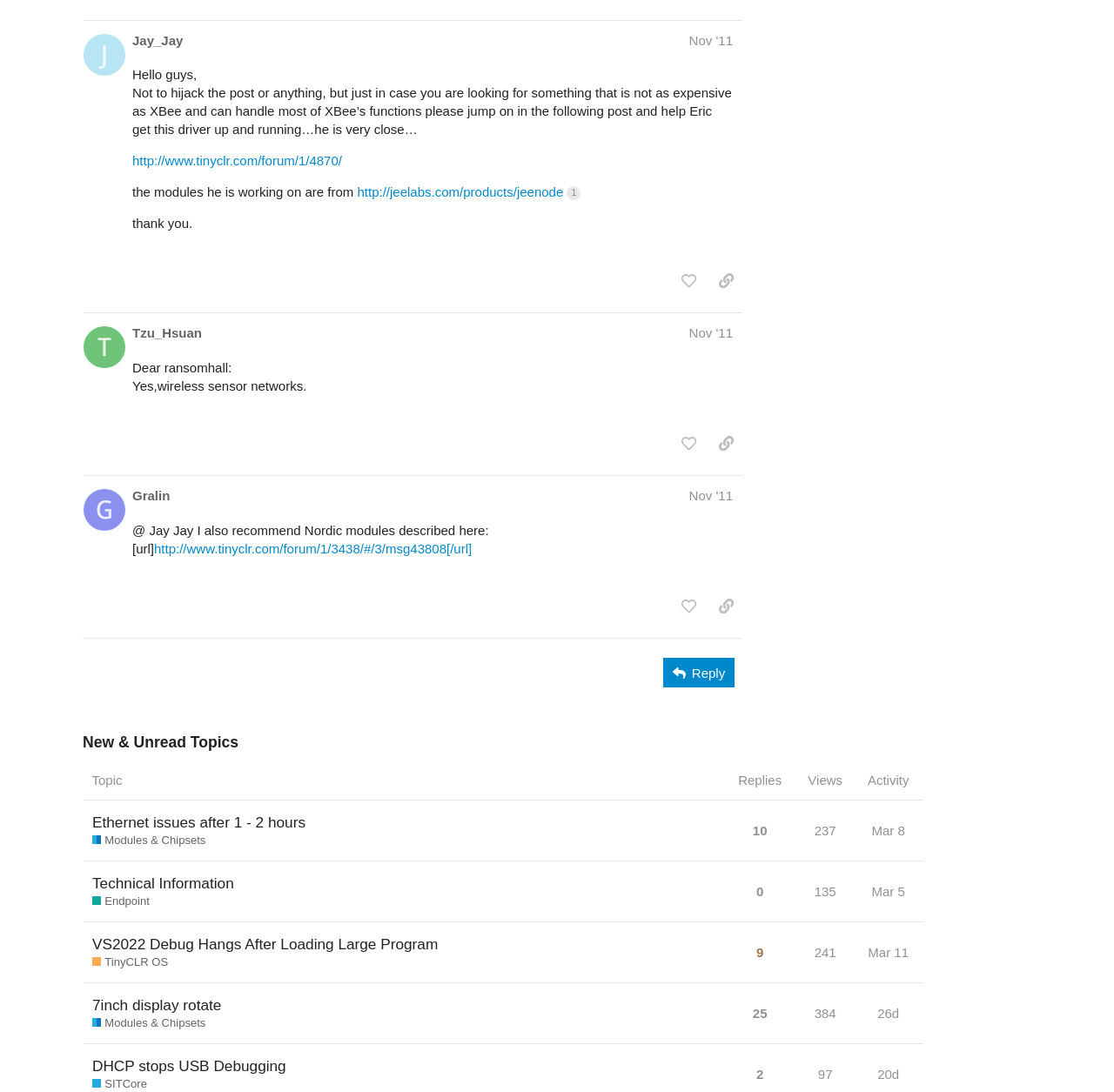Identify the bounding box coordinates of the clickable region to carry out the given instruction: "Click the 'Reply' button".

[0.596, 0.603, 0.659, 0.63]